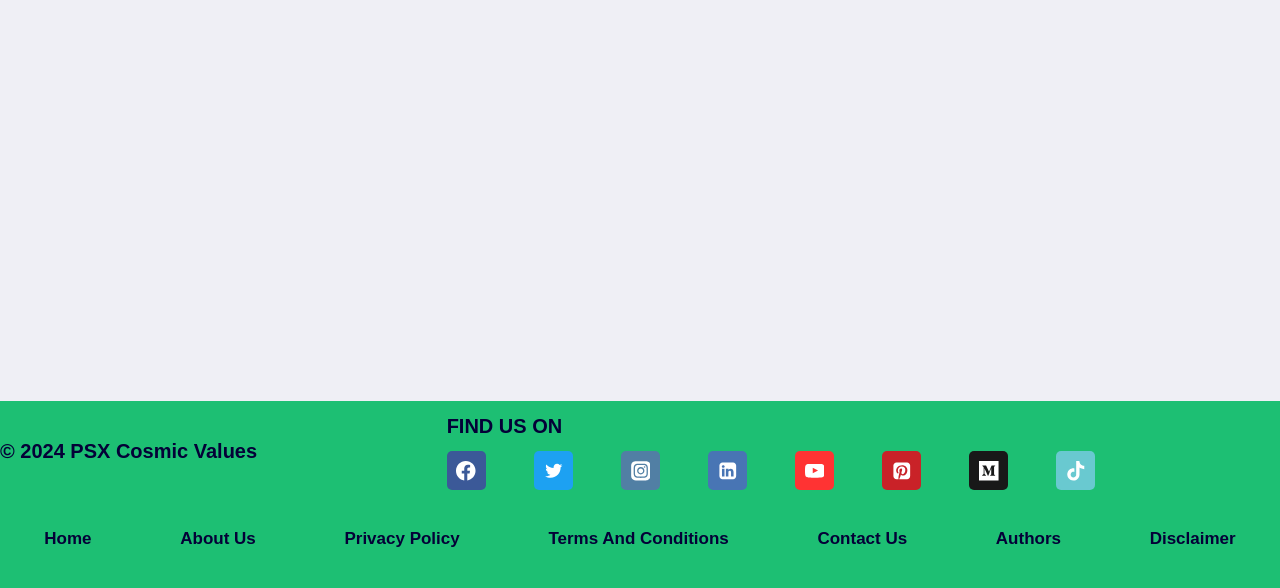Please specify the bounding box coordinates of the area that should be clicked to accomplish the following instruction: "Visit YouTube". The coordinates should consist of four float numbers between 0 and 1, i.e., [left, top, right, bottom].

[0.621, 0.767, 0.652, 0.834]